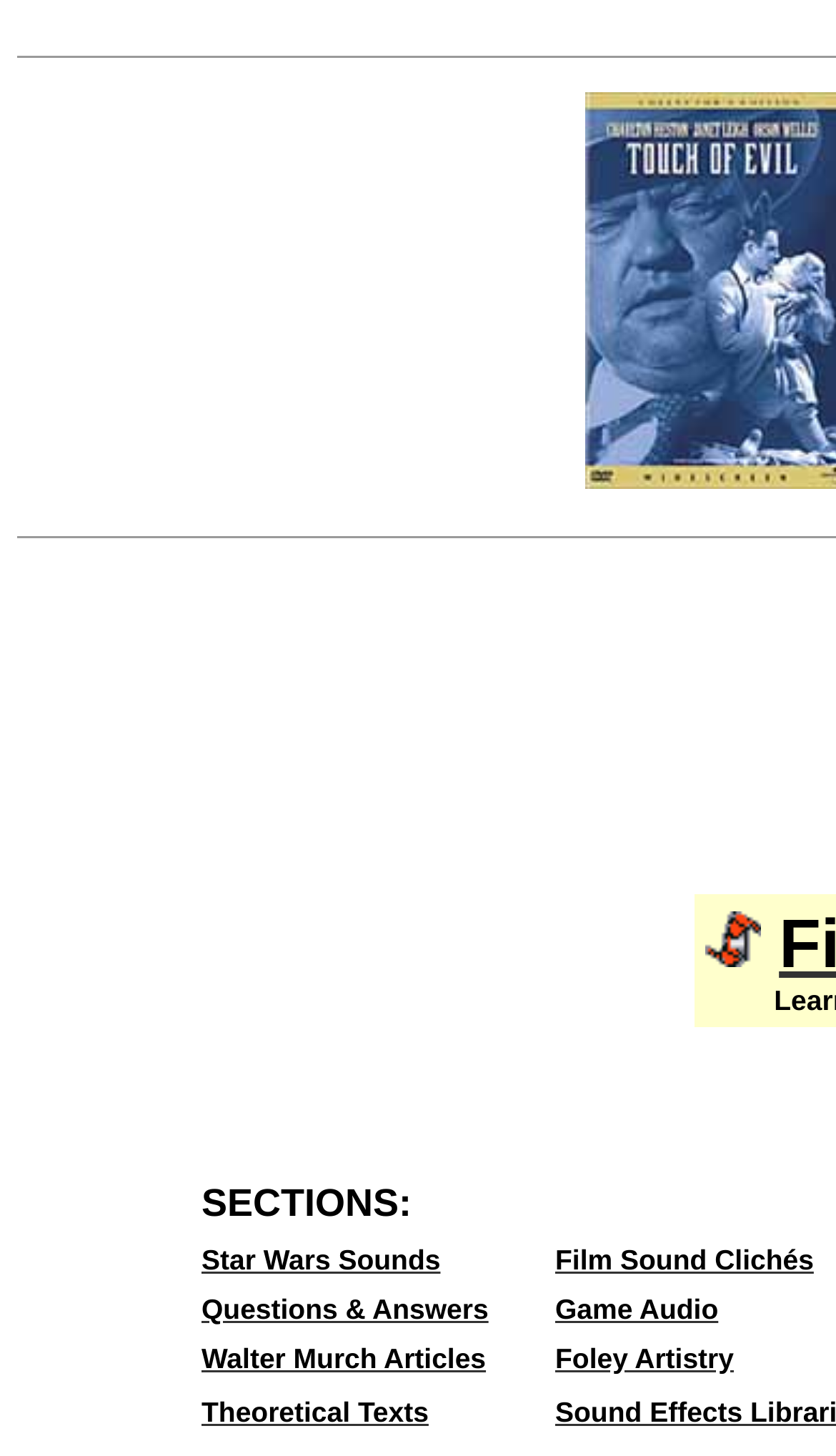Bounding box coordinates should be provided in the format (top-left x, top-left y, bottom-right x, bottom-right y) with all values between 0 and 1. Identify the bounding box for this UI element: Theoretical Texts

[0.241, 0.957, 0.513, 0.982]